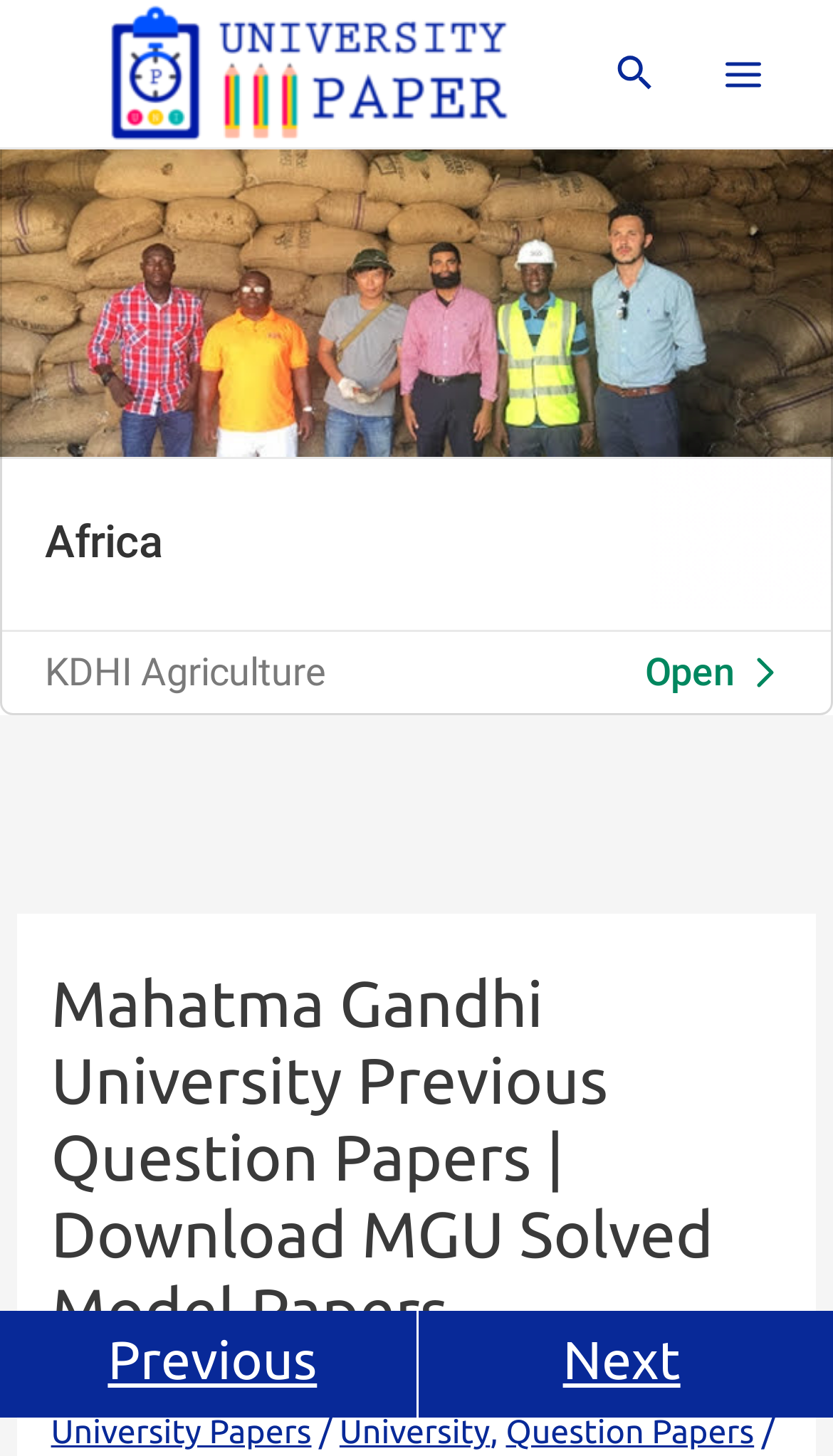Locate the bounding box coordinates of the clickable part needed for the task: "Visit Mahatma Gandhi University website".

[0.061, 0.938, 0.556, 0.963]